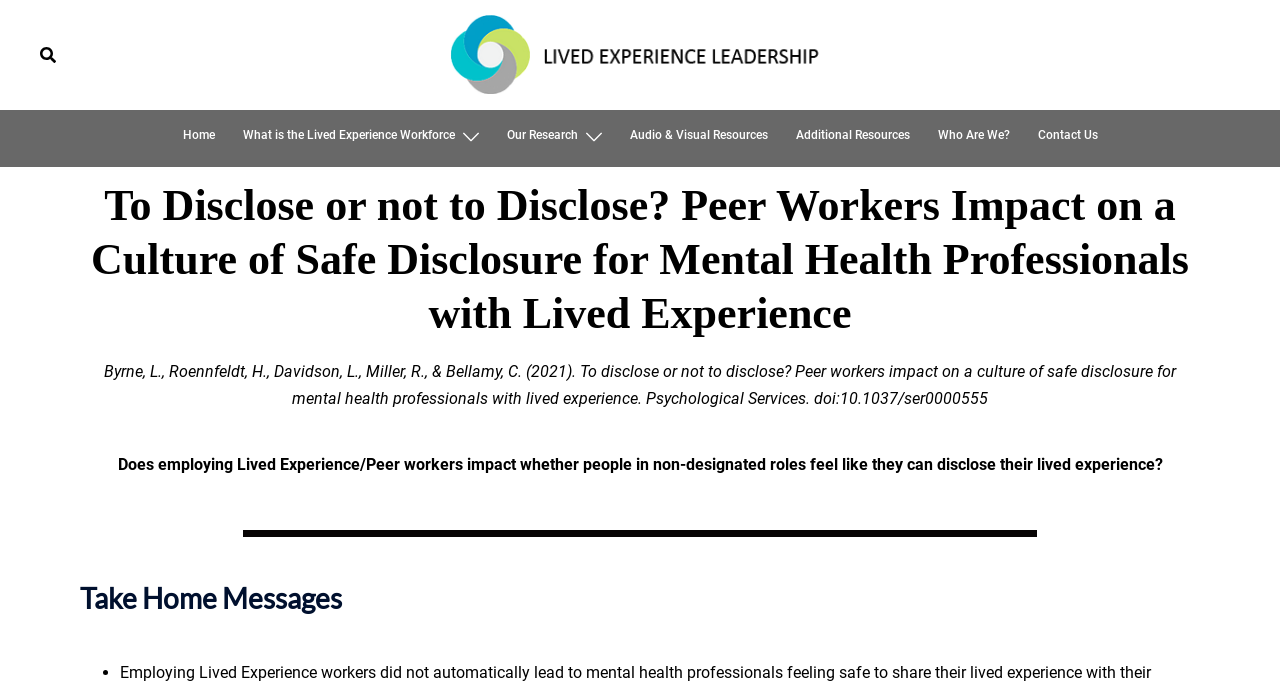Determine the bounding box coordinates of the section I need to click to execute the following instruction: "Go to the 'Who Are We?' page". Provide the coordinates as four float numbers between 0 and 1, i.e., [left, top, right, bottom].

[0.732, 0.183, 0.789, 0.213]